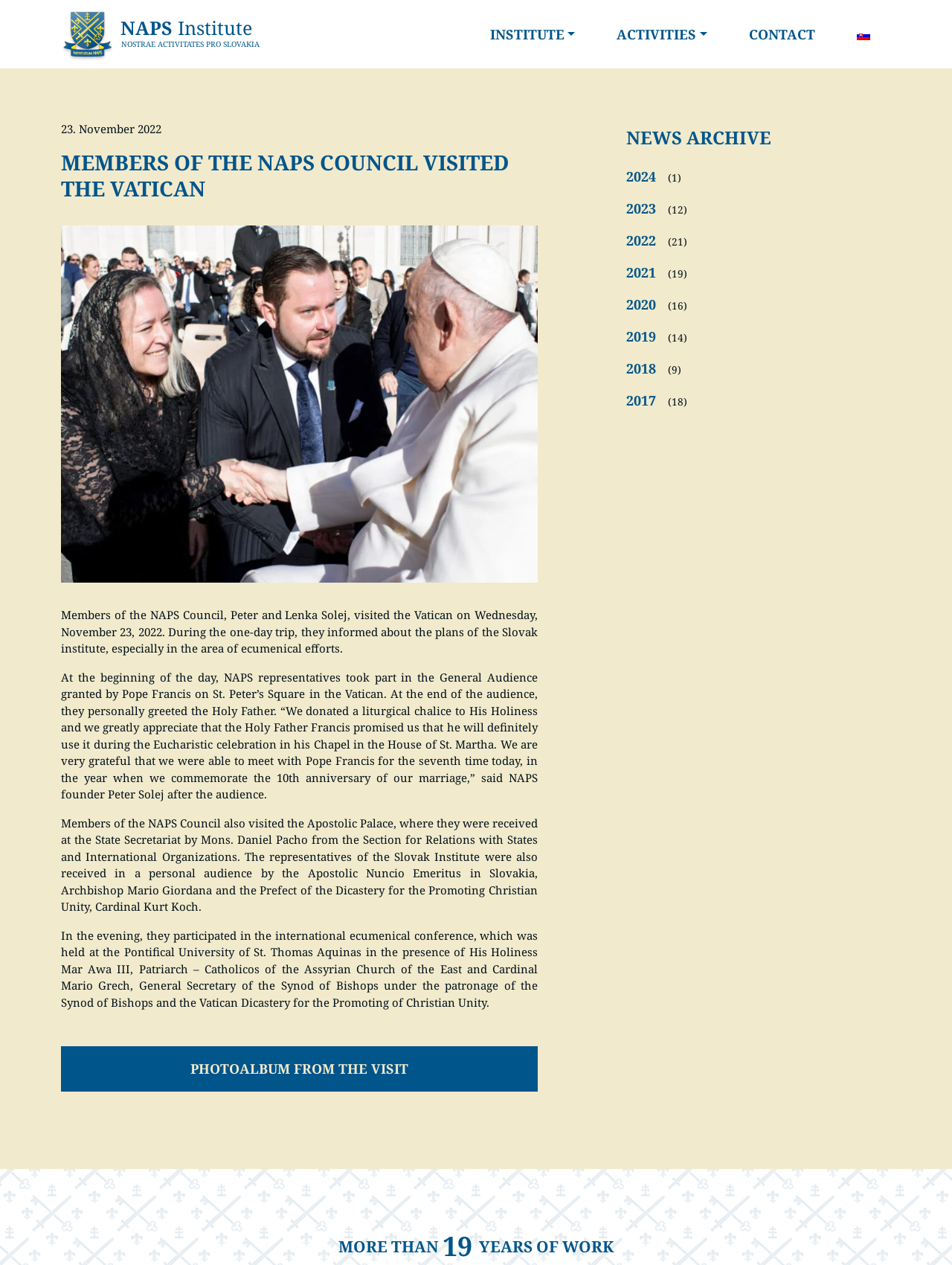Use a single word or phrase to answer this question: 
What is the name of the institute?

NAPS Institute